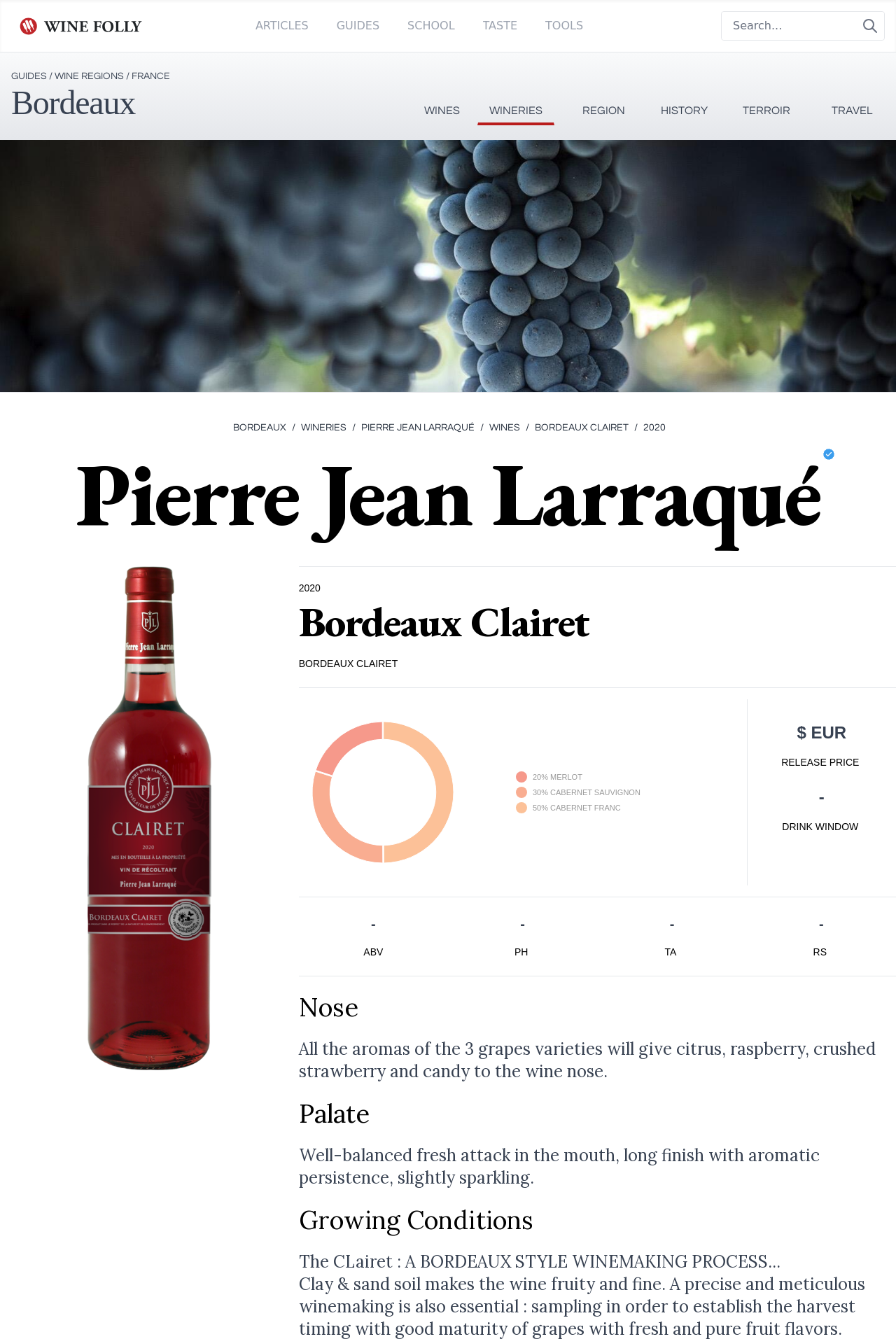What is the winemaking process of the Clairet?
Look at the screenshot and respond with one word or a short phrase.

A Bordeaux style winemaking process